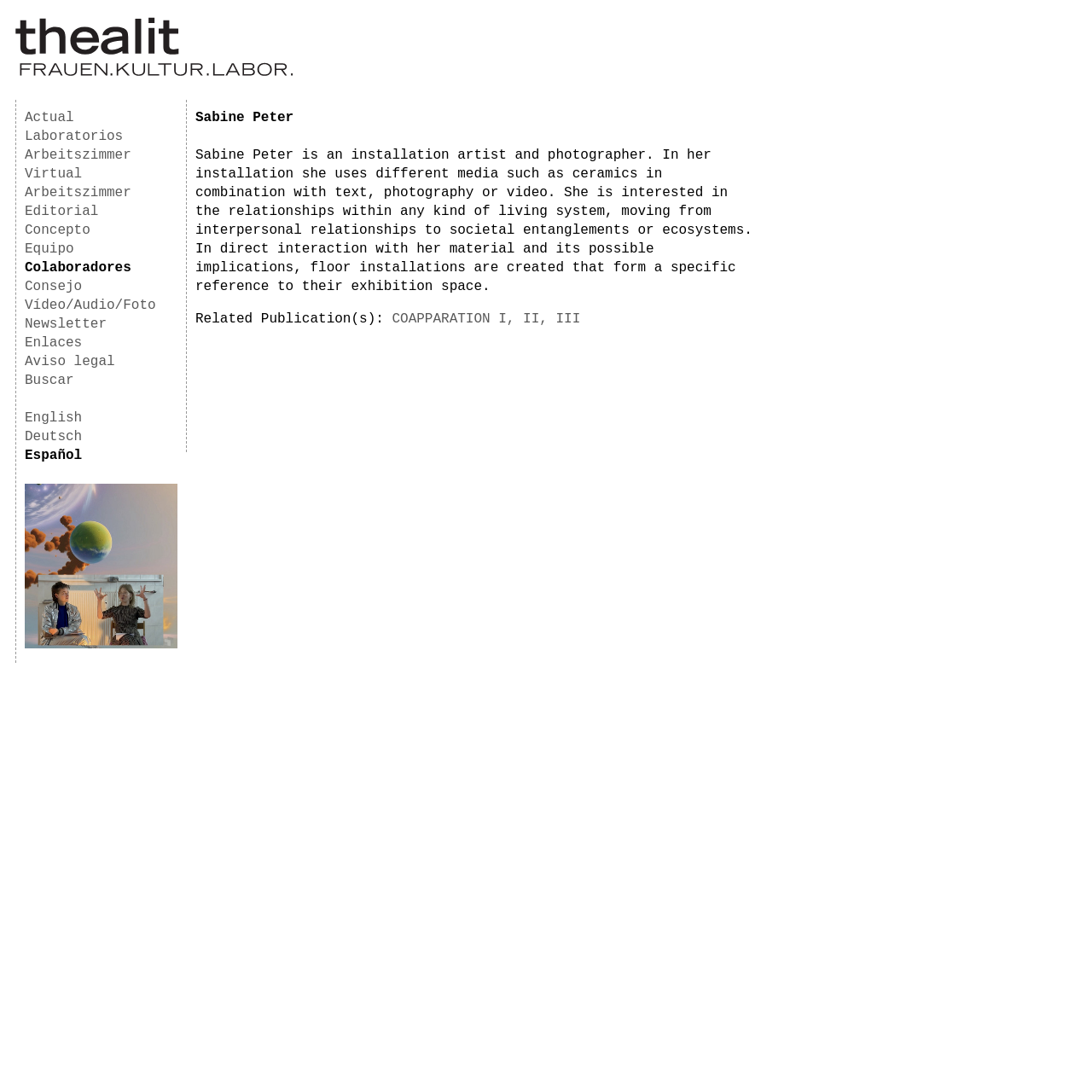Predict the bounding box coordinates of the UI element that matches this description: "Virtual Arbeitszimmer". The coordinates should be in the format [left, top, right, bottom] with each value between 0 and 1.

[0.023, 0.151, 0.162, 0.185]